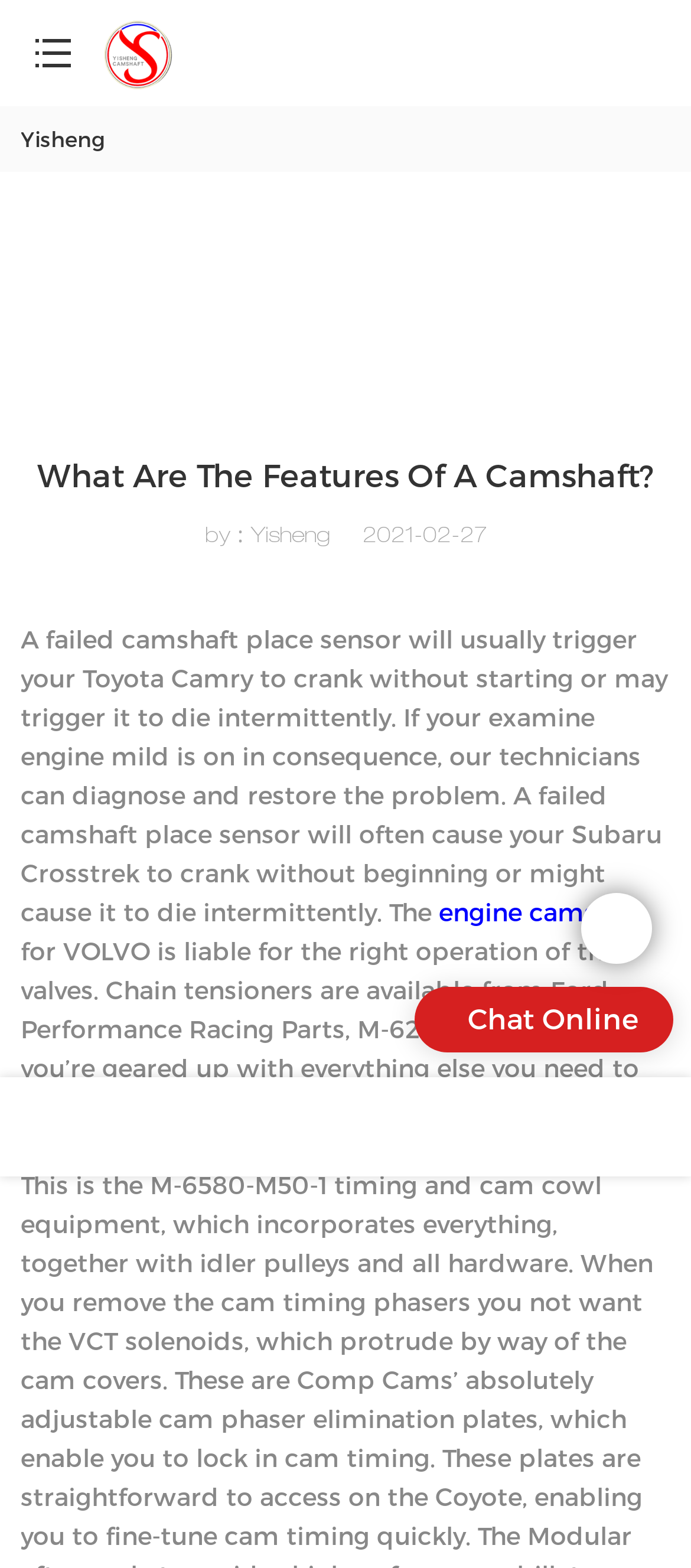Please provide a one-word or phrase answer to the question: 
What is the purpose of a camshaft in a VOLVO?

Right operation of the valves